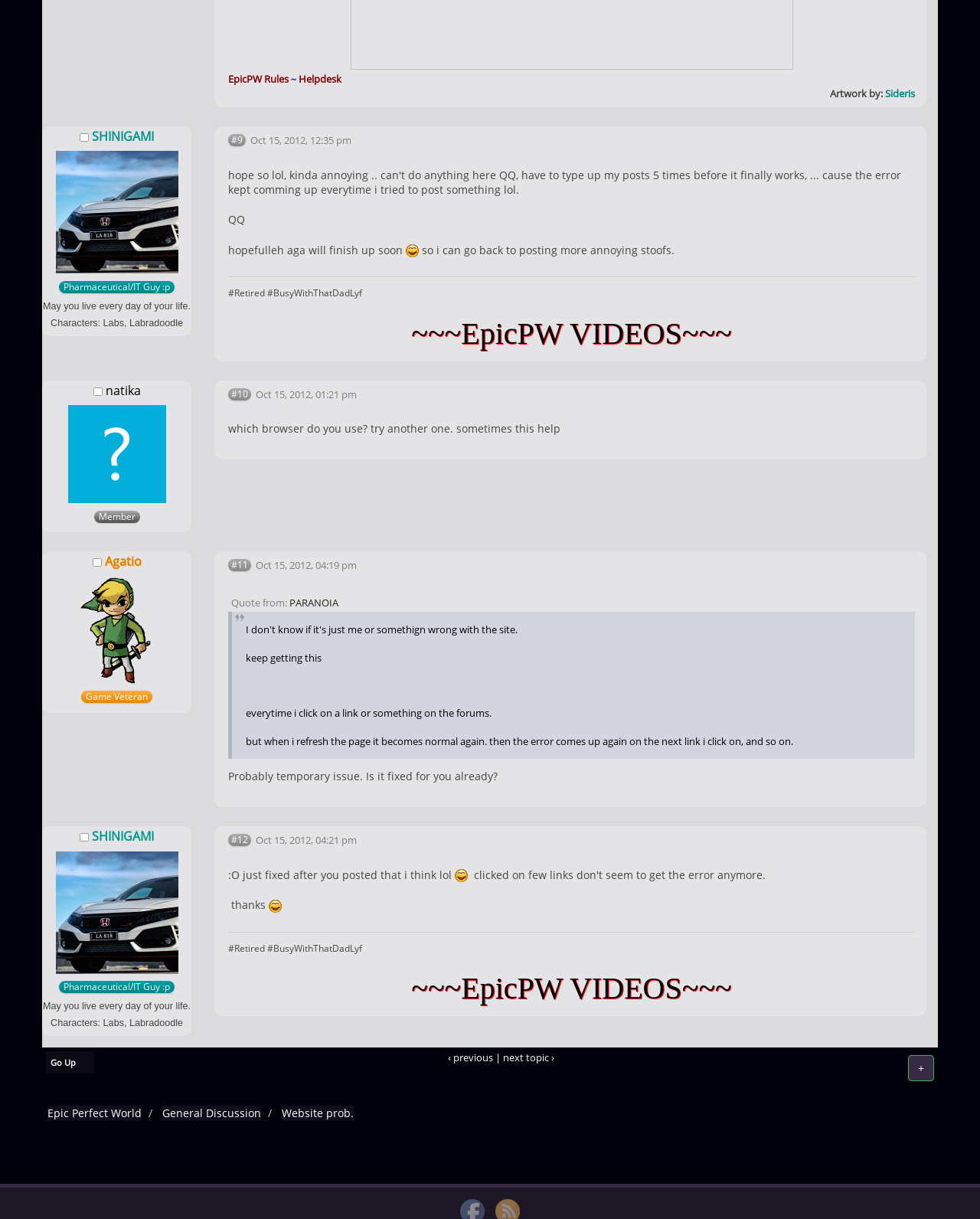Please specify the bounding box coordinates of the area that should be clicked to accomplish the following instruction: "Click on the 'next topic ›' link". The coordinates should consist of four float numbers between 0 and 1, i.e., [left, top, right, bottom].

[0.513, 0.863, 0.566, 0.873]